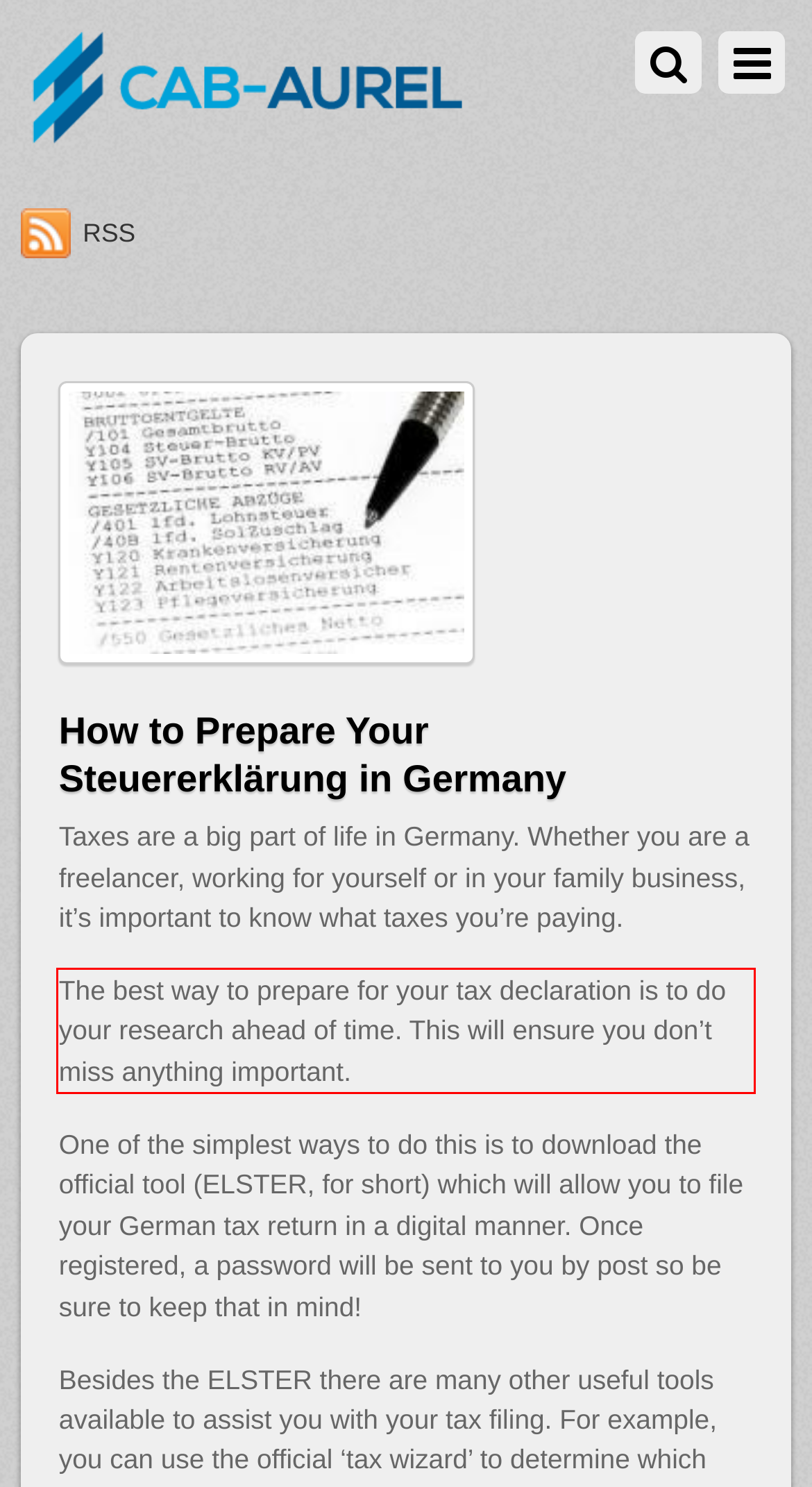Given the screenshot of a webpage, identify the red rectangle bounding box and recognize the text content inside it, generating the extracted text.

The best way to prepare for your tax declaration is to do your research ahead of time. This will ensure you don’t miss anything important.